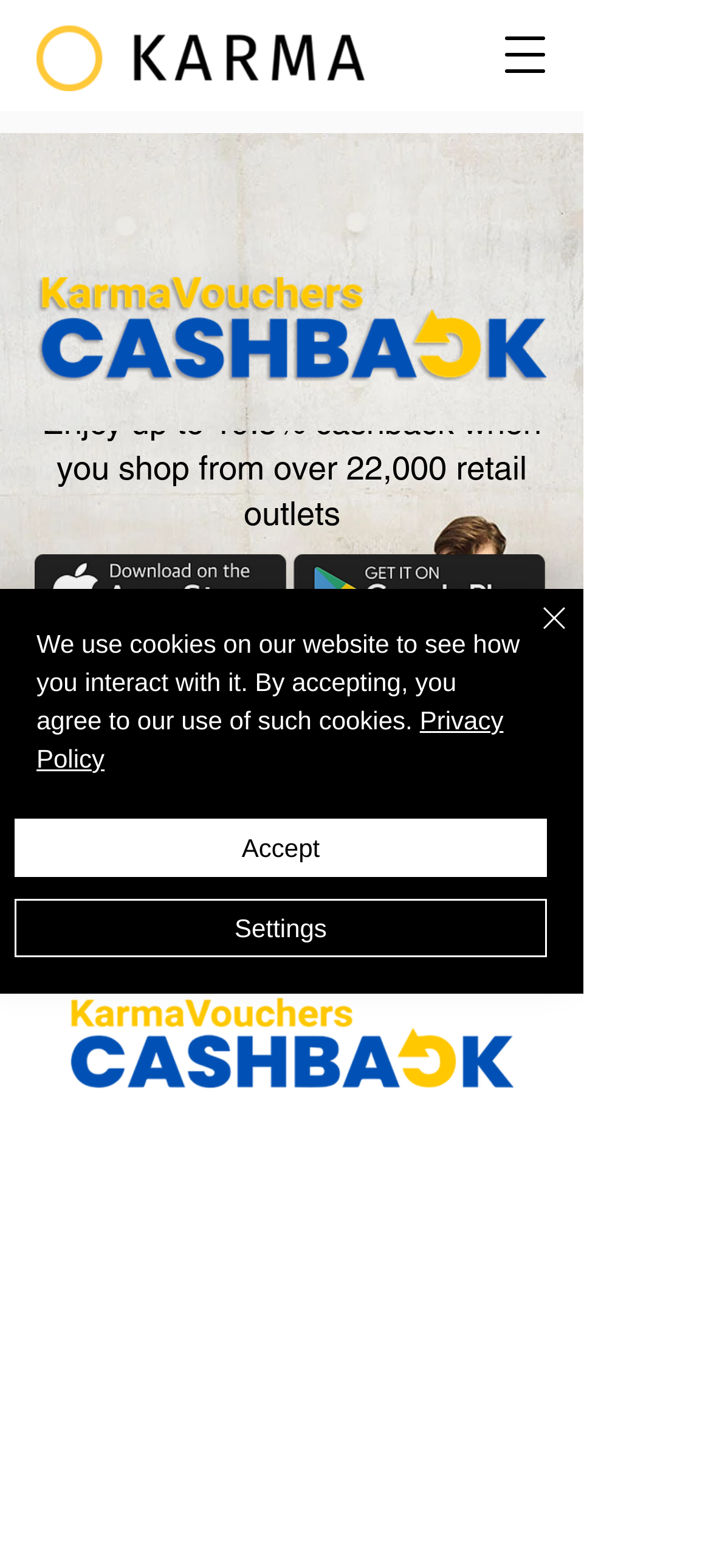Give a concise answer using only one word or phrase for this question:
What is the purpose of the vouchers?

cashback and donation